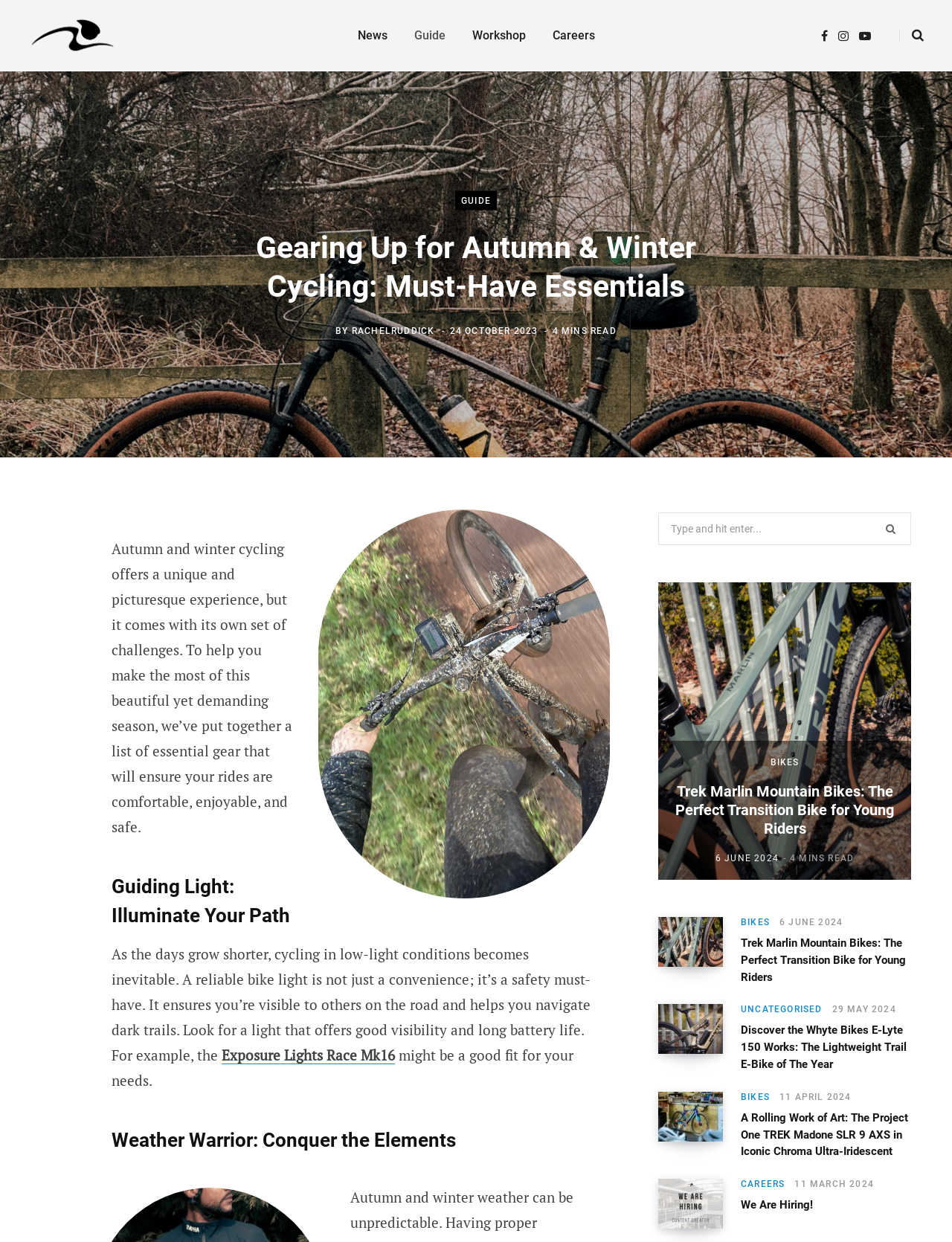Could you highlight the region that needs to be clicked to execute the instruction: "Click on GST RETURN FILING"?

None